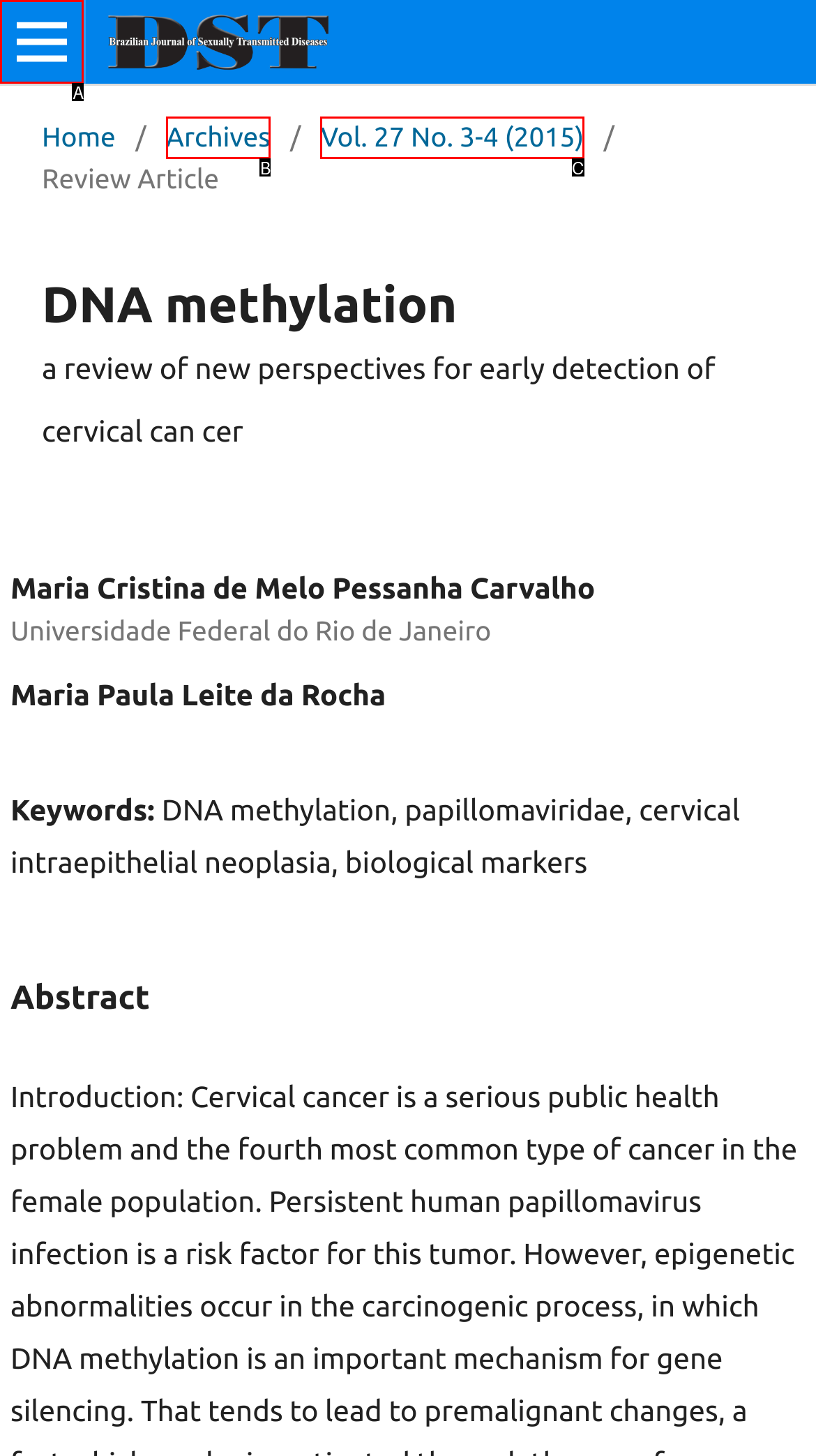Looking at the description: Vol. 27 No. 3-4 (2015), identify which option is the best match and respond directly with the letter of that option.

C